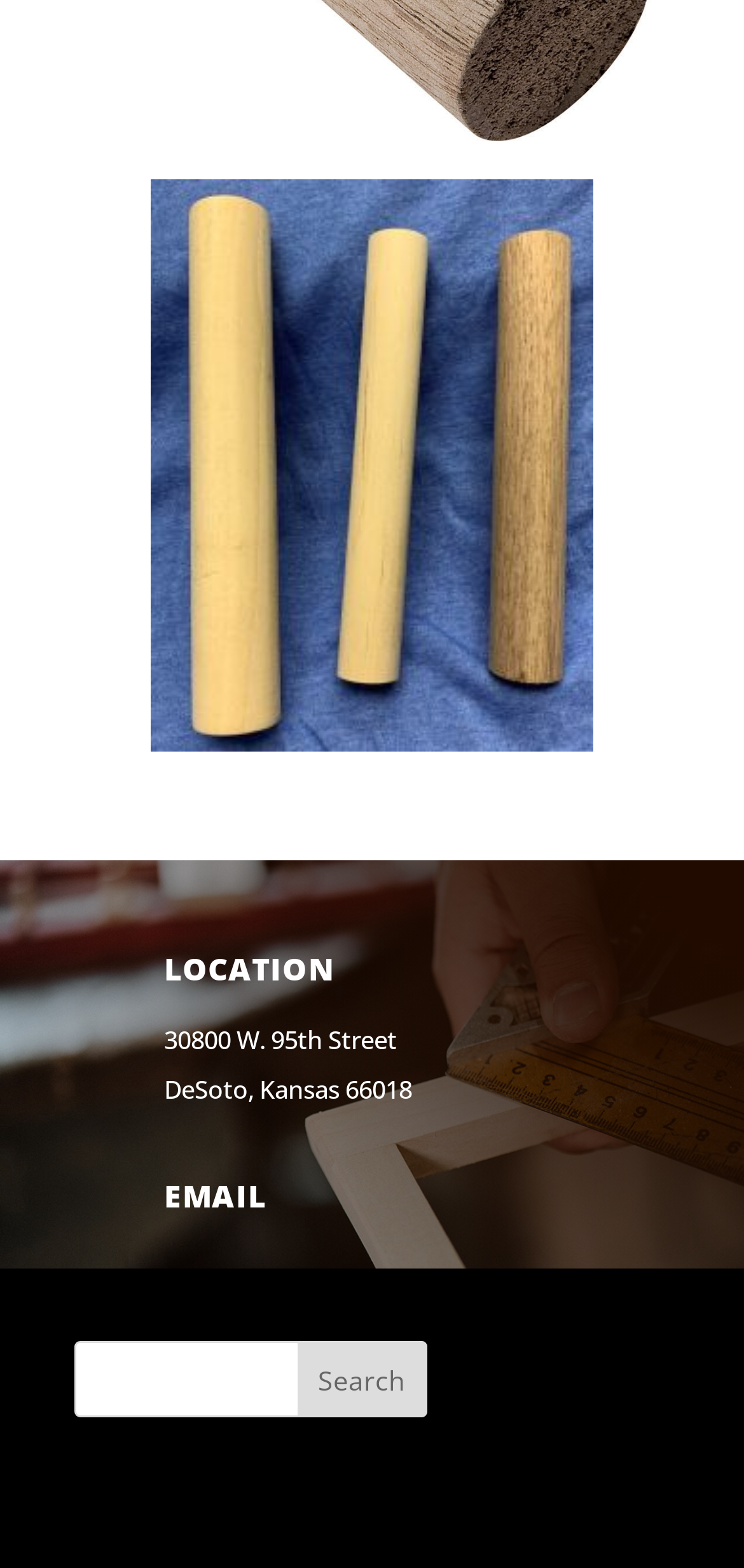What is the icon represented by ''?
Please provide a single word or phrase as your answer based on the screenshot.

Unknown